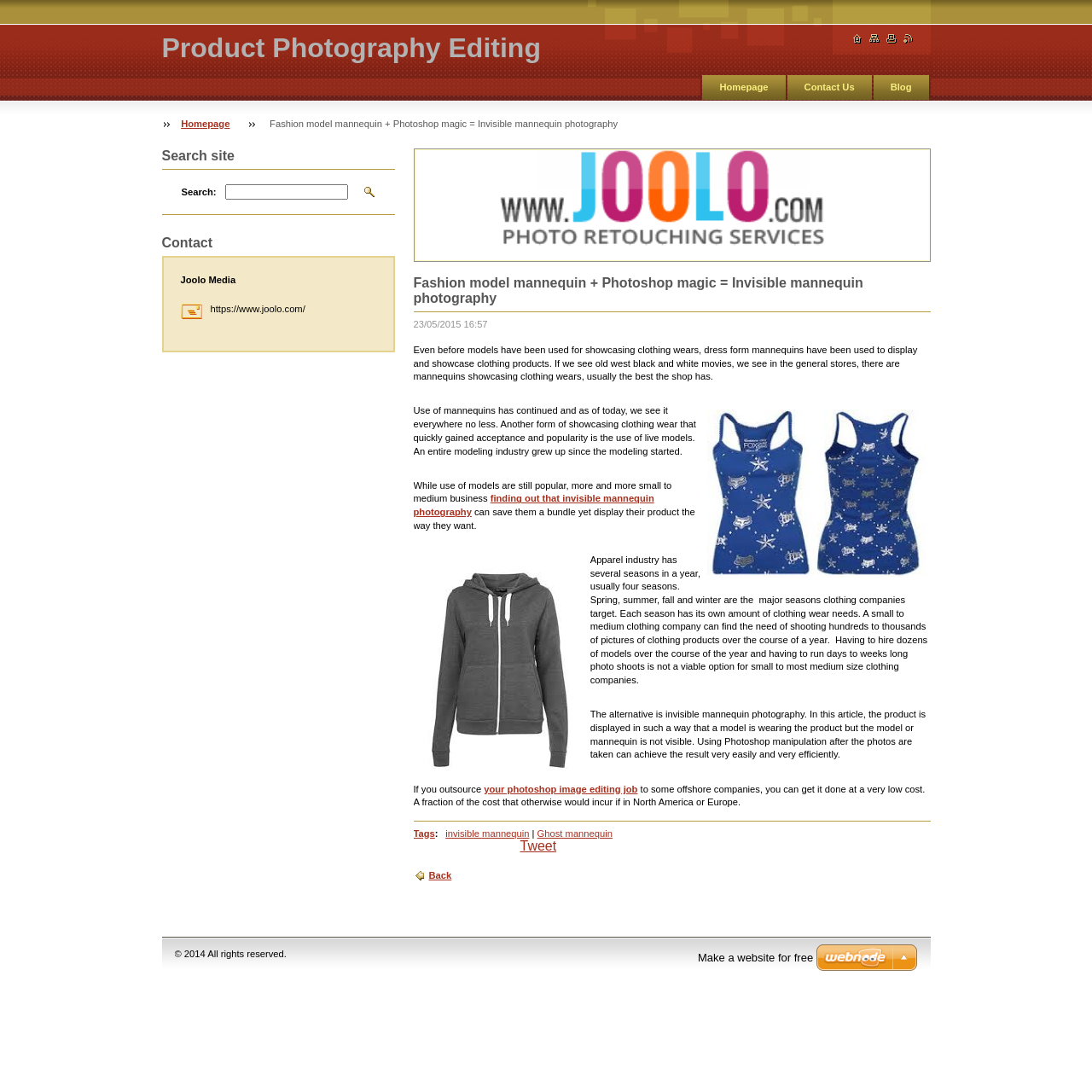Offer a detailed account of what is visible on the webpage.

This webpage is about invisible mannequin photography and product photography editing. At the top, there is a link to "Product Photography Editing" and a series of links to navigate the website, including "Go to Homepage", "Go to site map", "Print page", and "RSS Feeds". Below these links, there is a heading with the title "Fashion model mannequin + Photoshop magic = Invisible mannequin photography :: Product Photography Editing".

The main content of the webpage is divided into several sections. The first section discusses the history of mannequins in showcasing clothing products, from old west black and white movies to the present day. The text is accompanied by a date "23/05/2015 16:57" and a series of paragraphs explaining the use of mannequins and live models in the apparel industry.

The next section explains the benefits of invisible mannequin photography, which can save small to medium businesses a significant amount of money while still displaying their products effectively. This section includes a link to "finding out that invisible mannequin photography" and discusses the process of using Photoshop manipulation to achieve the desired result.

Further down the page, there is a section that discusses outsourcing photoshop image editing jobs to offshore companies, which can be done at a very low cost. There is also a section with tags, including "invisible mannequin" and "Ghost mannequin", and a link to "Tweet" and "Back".

On the left side of the page, there is a search bar with a heading "Search site" and a group of links, including "Contact" and "Joolo Media". At the bottom of the page, there is a copyright notice "© 2014 All rights reserved" and a link to "Make a website for free".